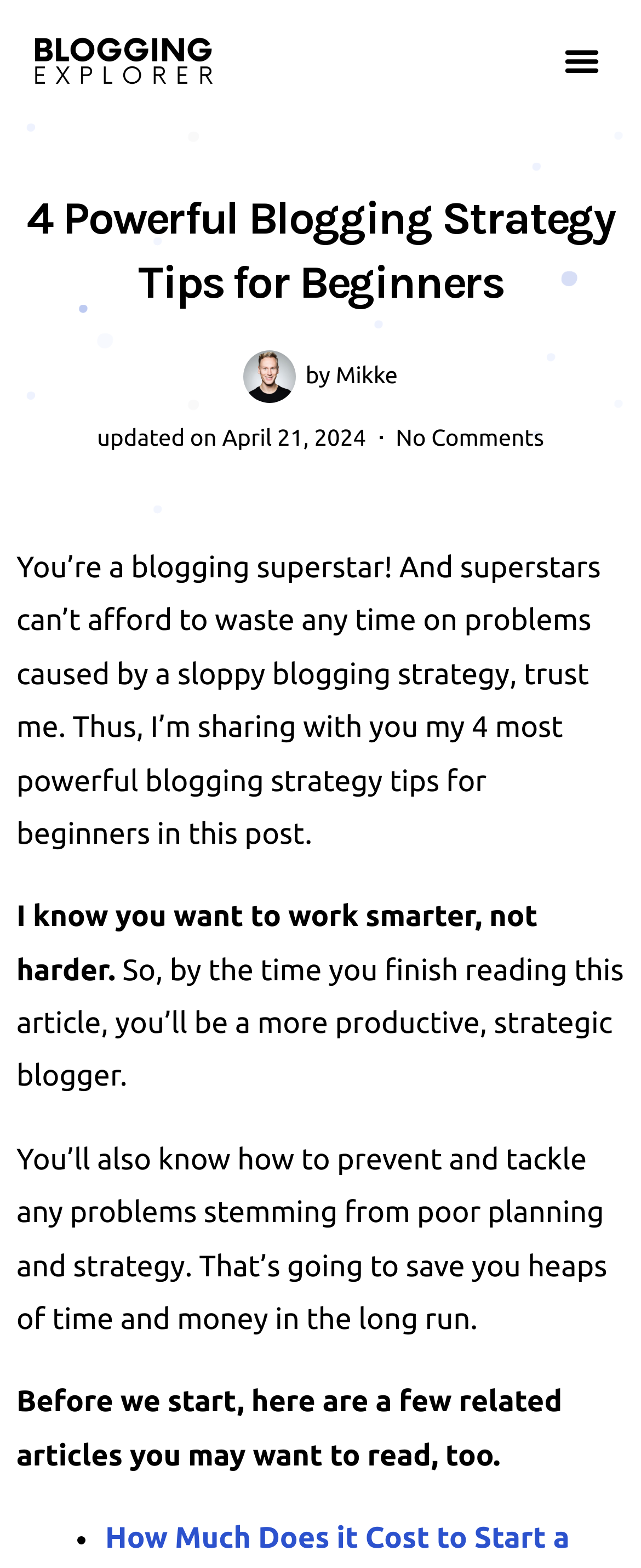Identify and extract the main heading of the webpage.

4 Powerful Blogging Strategy Tips for Beginners